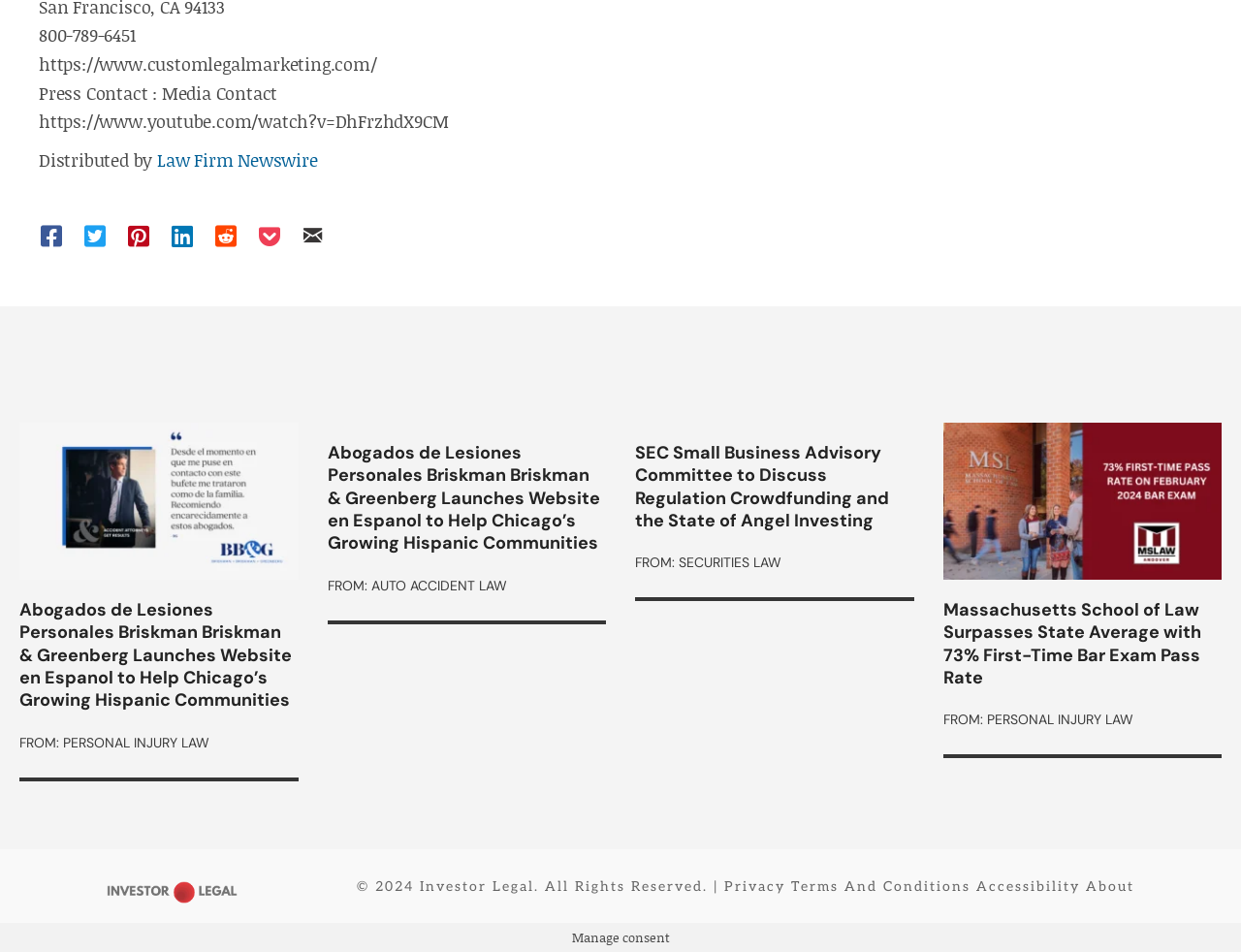Specify the bounding box coordinates of the element's area that should be clicked to execute the given instruction: "Visit the YouTube video". The coordinates should be four float numbers between 0 and 1, i.e., [left, top, right, bottom].

[0.031, 0.115, 0.361, 0.141]